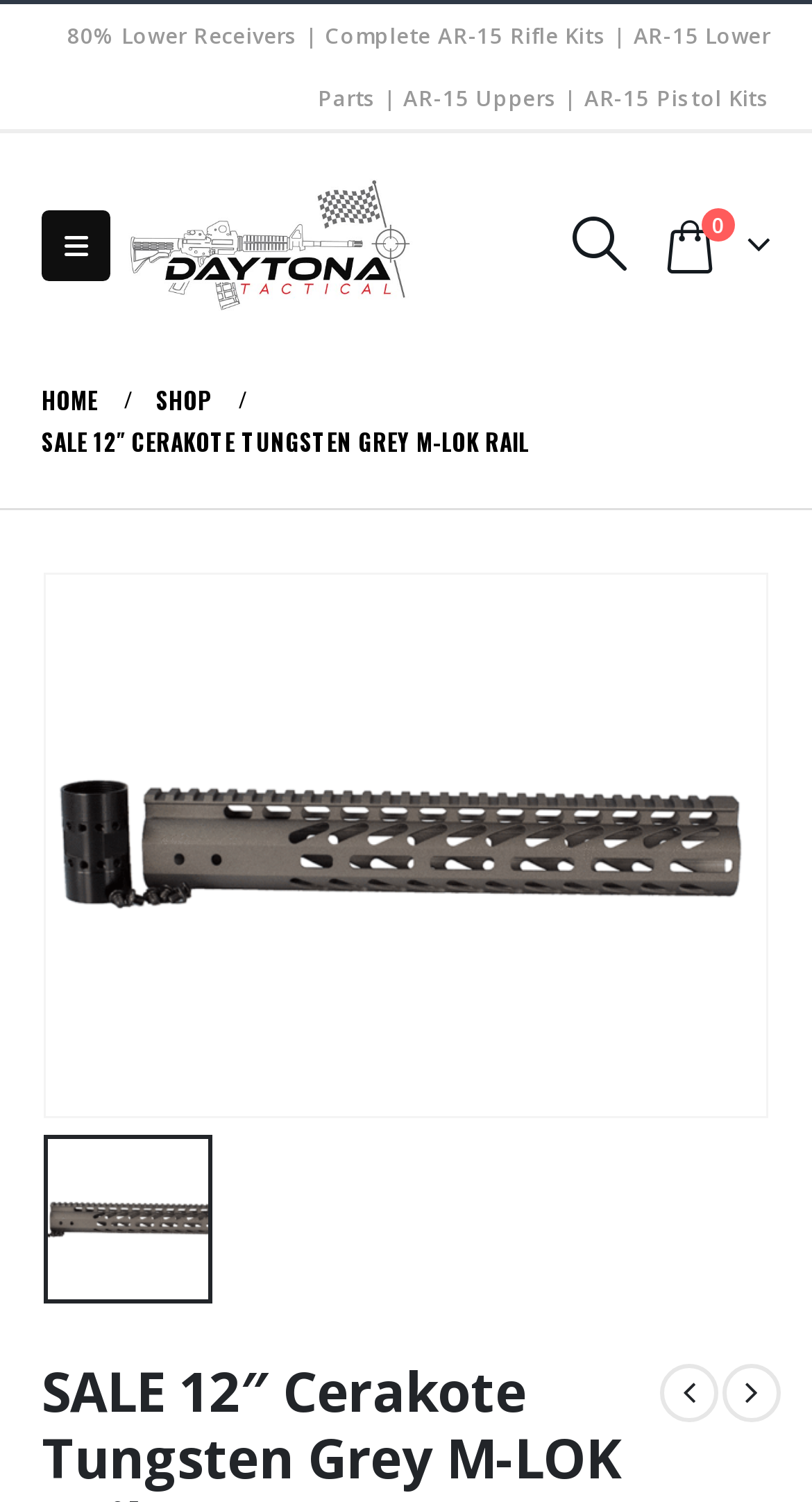For the given element description aria-label="Mobile Menu", determine the bounding box coordinates of the UI element. The coordinates should follow the format (top-left x, top-left y, bottom-right x, bottom-right y) and be within the range of 0 to 1.

[0.051, 0.14, 0.136, 0.187]